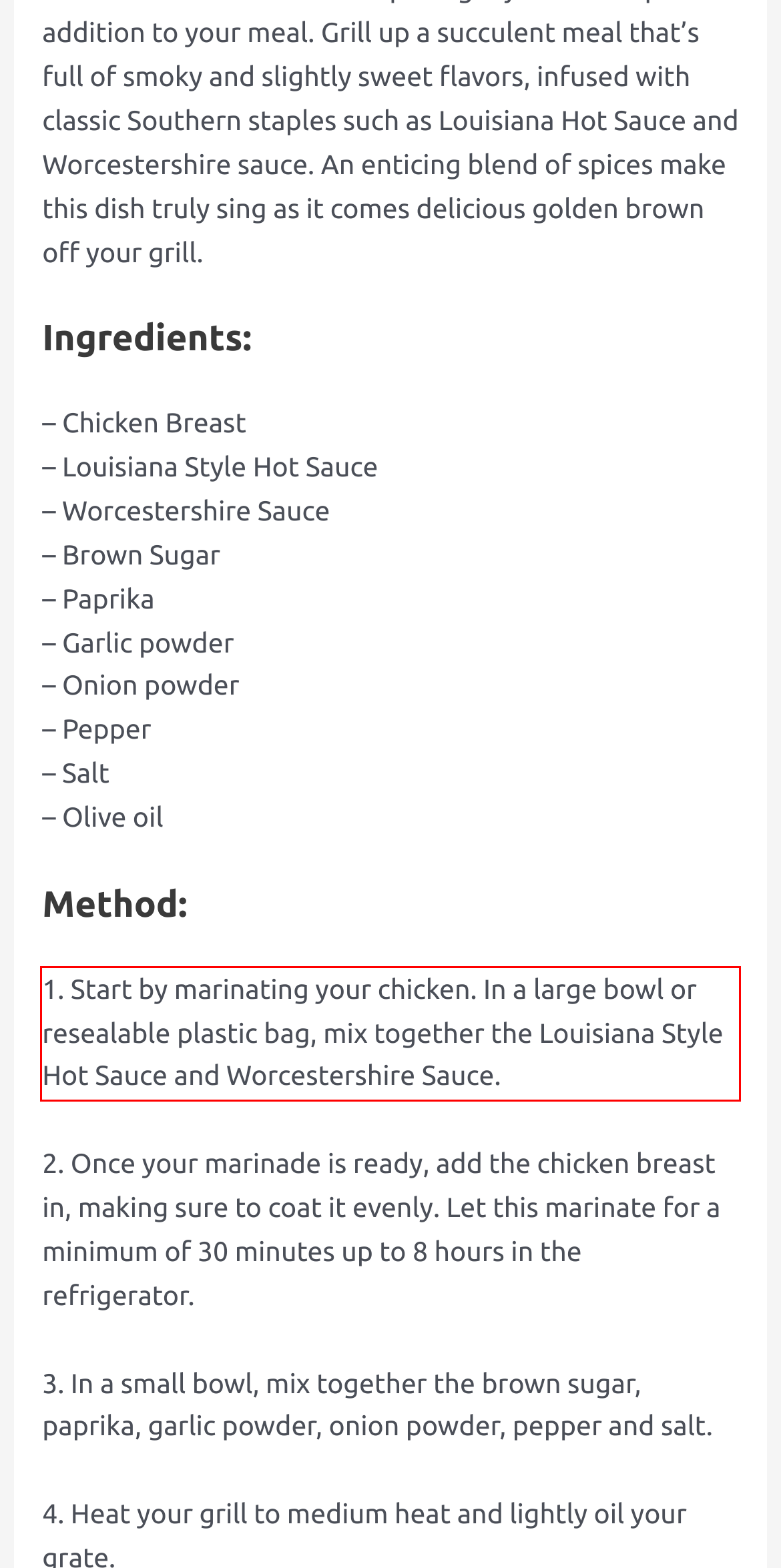You have a screenshot with a red rectangle around a UI element. Recognize and extract the text within this red bounding box using OCR.

1. Start by marinating your chicken. In a large bowl or resealable plastic bag, mix together the Louisiana Style Hot Sauce and Worcestershire Sauce.